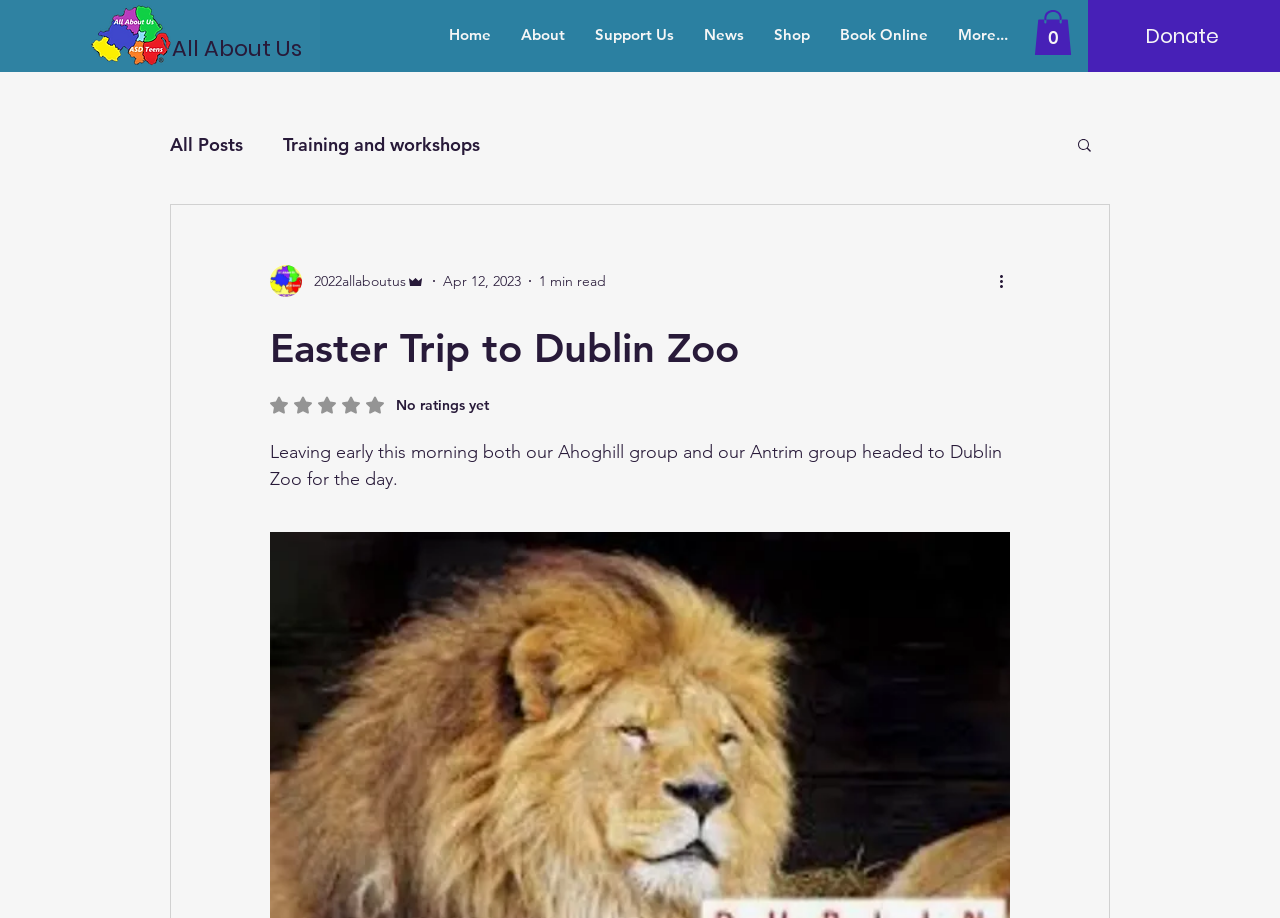What is the logo of the website?
Refer to the image and give a detailed answer to the query.

The logo of the website is located at the top left corner of the webpage, and it is an image with the text 'All_about_Us_logo_edited__1___1_-removebg-preview.png'.